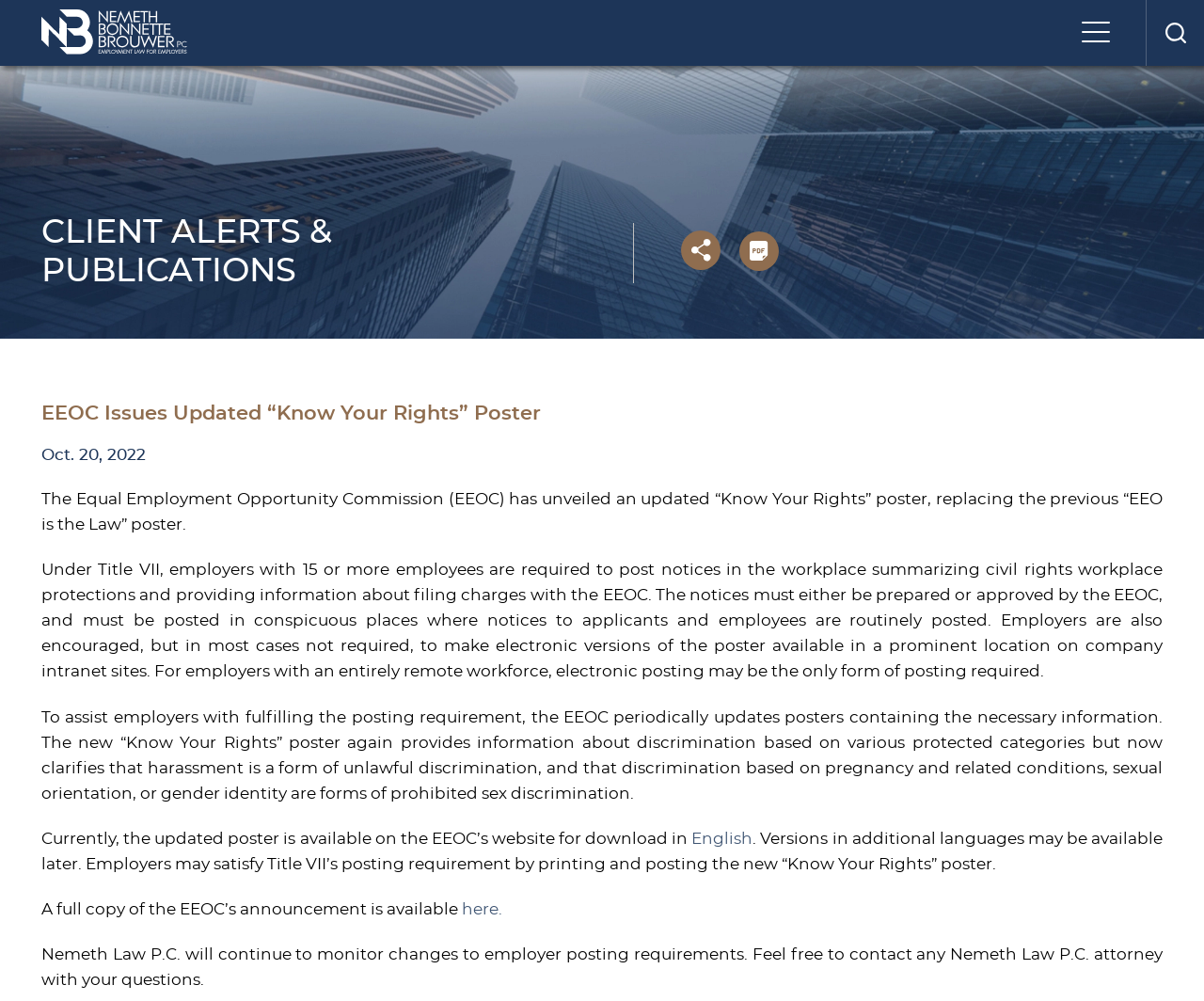Please determine the bounding box coordinates for the UI element described as: "Main Content".

[0.384, 0.005, 0.5, 0.039]